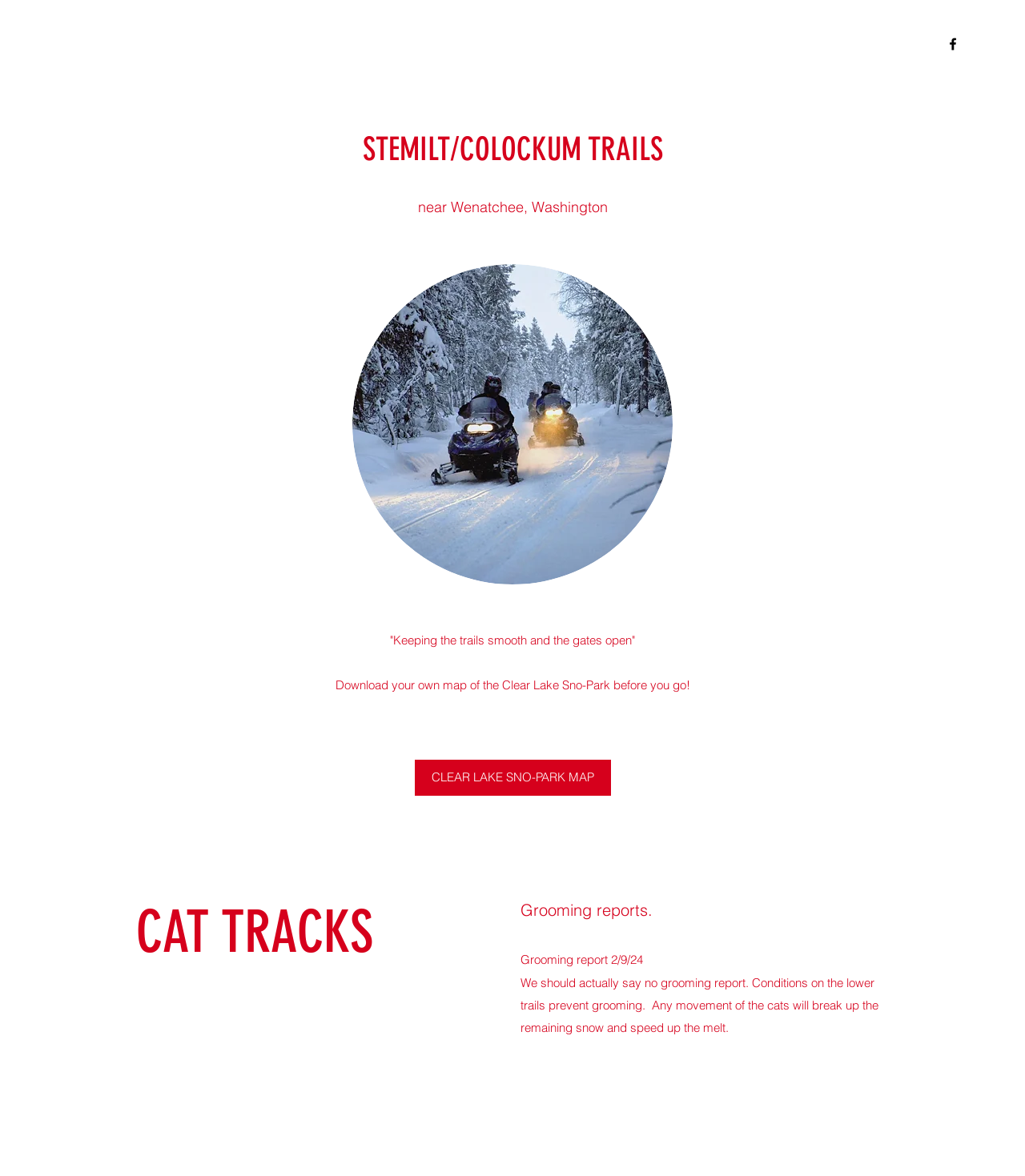What is the topic of the section with the heading 'CAT TRACKS'?
Based on the screenshot, respond with a single word or phrase.

Grooming reports